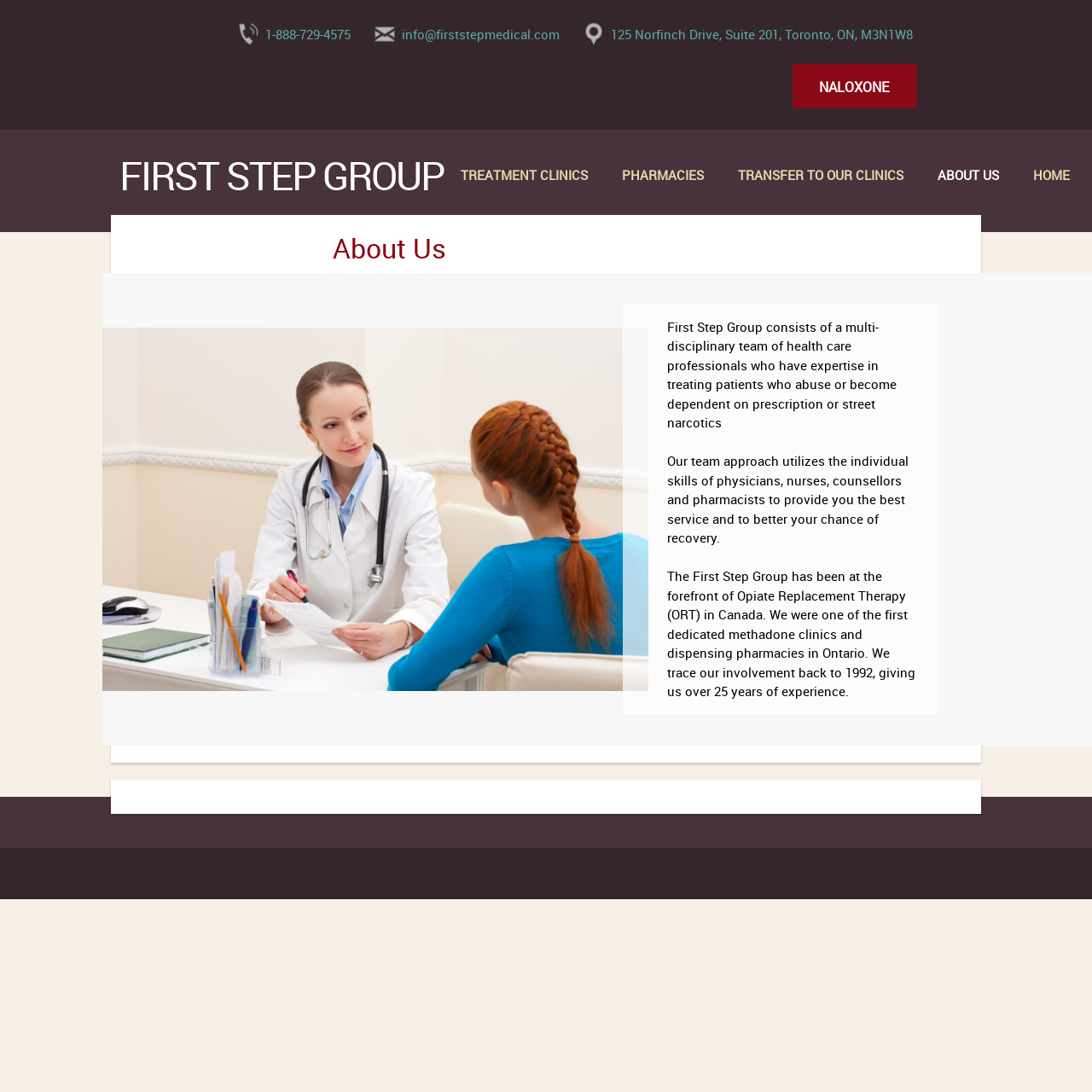How long has First Step Group been involved in Opiate Replacement Therapy?
Kindly give a detailed and elaborate answer to the question.

The webpage mentions that First Step Group has been involved in Opiate Replacement Therapy since 1992, which indicates that they have over 25 years of experience in this field.